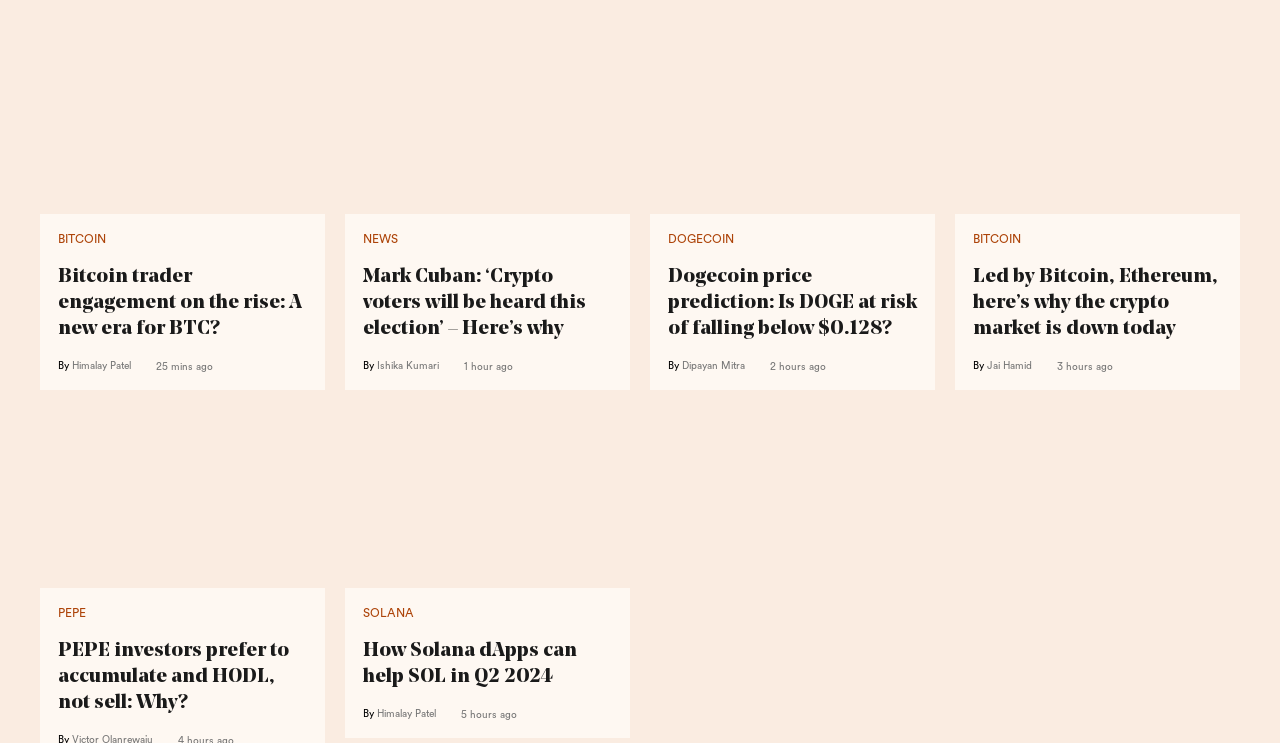Answer succinctly with a single word or phrase:
How long ago was the third article published?

2 hours ago